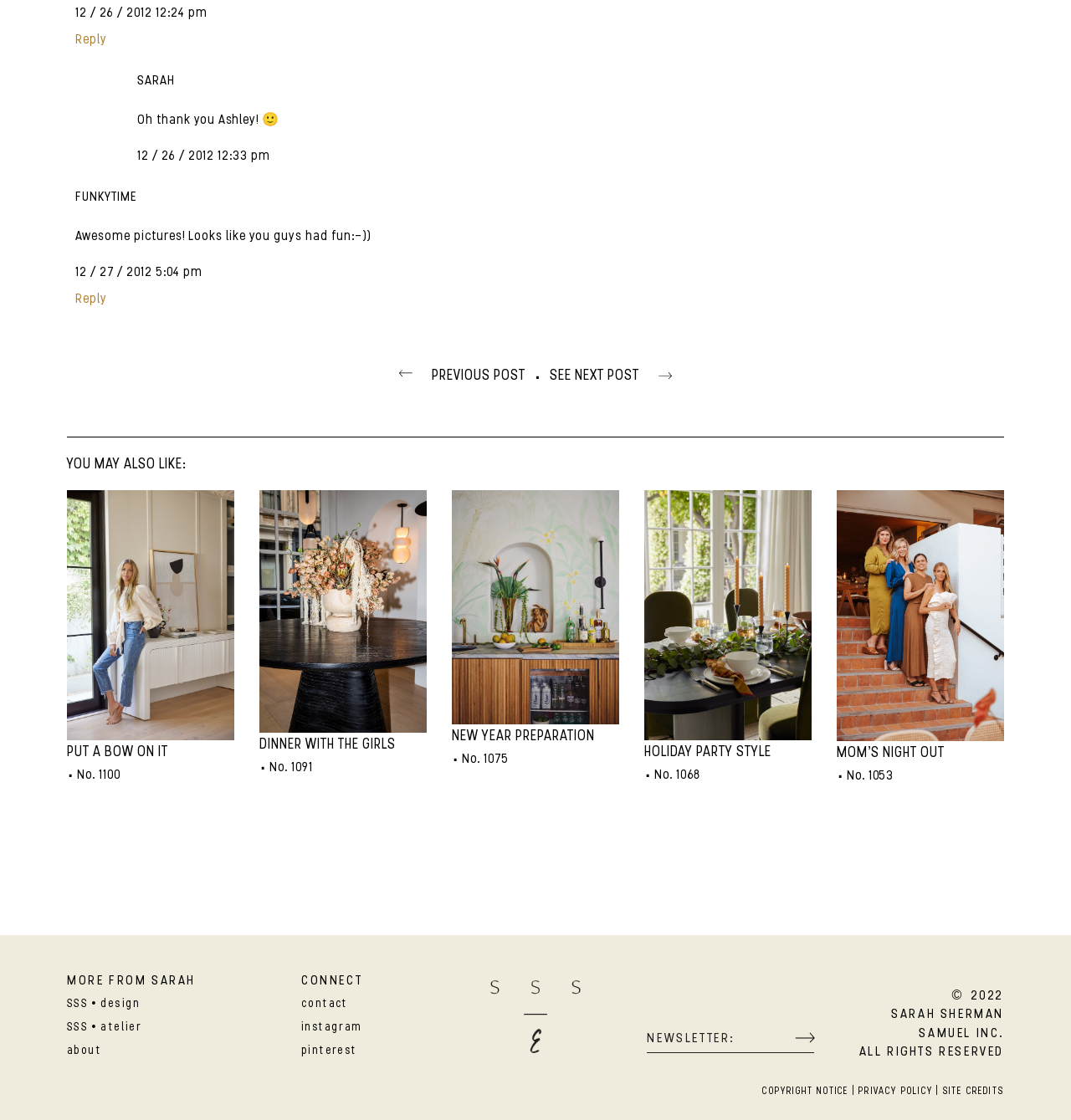How many articles are listed under 'YOU MAY ALSO LIKE:'?
Look at the screenshot and give a one-word or phrase answer.

5